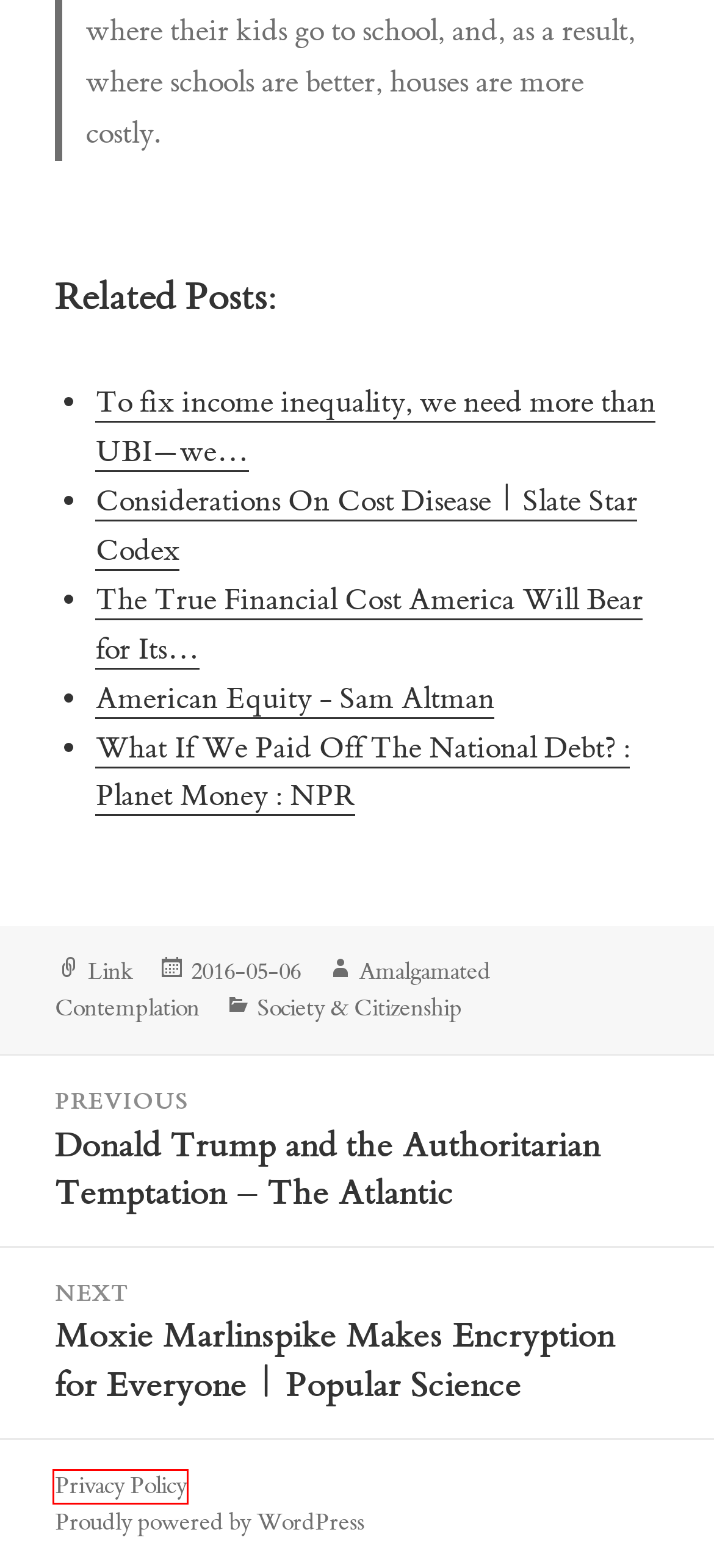Given a screenshot of a webpage with a red bounding box highlighting a UI element, choose the description that best corresponds to the new webpage after clicking the element within the red bounding box. Here are your options:
A. Link – Amalgamated Contemplation
B. Considerations On Cost Disease | Slate Star Codex – Amalgamated Contemplation
C. Privacy Policy – Amalgamated Contemplation
D. American Equity – Sam Altman – Amalgamated Contemplation
E. Donald Trump and the Authoritarian Temptation – The Atlantic – Amalgamated Contemplation
F. Society & Citizenship – Amalgamated Contemplation
G. Amalgamated Contemplation – Amalgamated Contemplation
H. Moxie Marlinspike Makes Encryption for Everyone | Popular Science – Amalgamated Contemplation

C